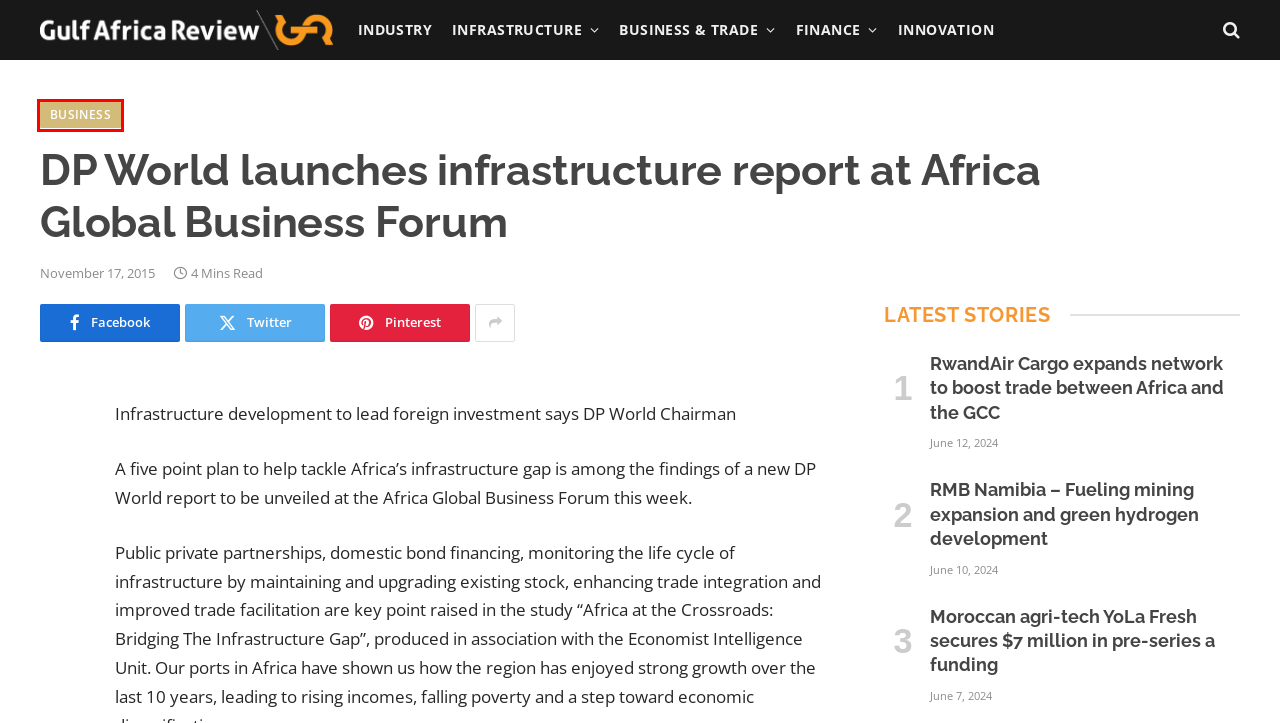You are given a screenshot of a webpage within which there is a red rectangle bounding box. Please choose the best webpage description that matches the new webpage after clicking the selected element in the bounding box. Here are the options:
A. Industry Archives - Gulf Africa Review
B. Banking Archives - Gulf Africa Review
C. RwandAir Cargo expands network to boost Africa-GCC trade
D. Innovation Archives - Gulf Africa Review
E. Finance Archives - Gulf Africa Review
F. Business Archives - Gulf Africa Review
G. Business & Trade Archives - Gulf Africa Review
H. Homepage - Gulf Africa Review

F